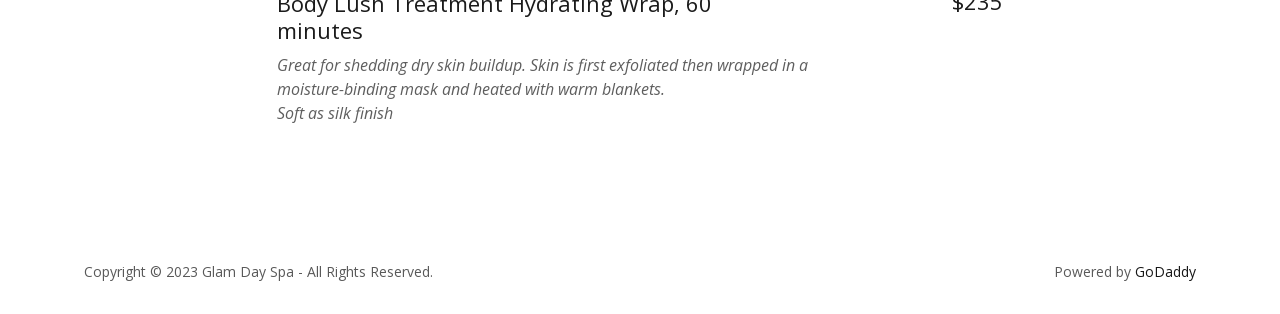Using the information in the image, give a comprehensive answer to the question: 
What is the result of the skin treatment?

According to the StaticText element with the bounding box coordinates [0.217, 0.324, 0.307, 0.394], the skin treatment results in a 'Soft as silk finish'.